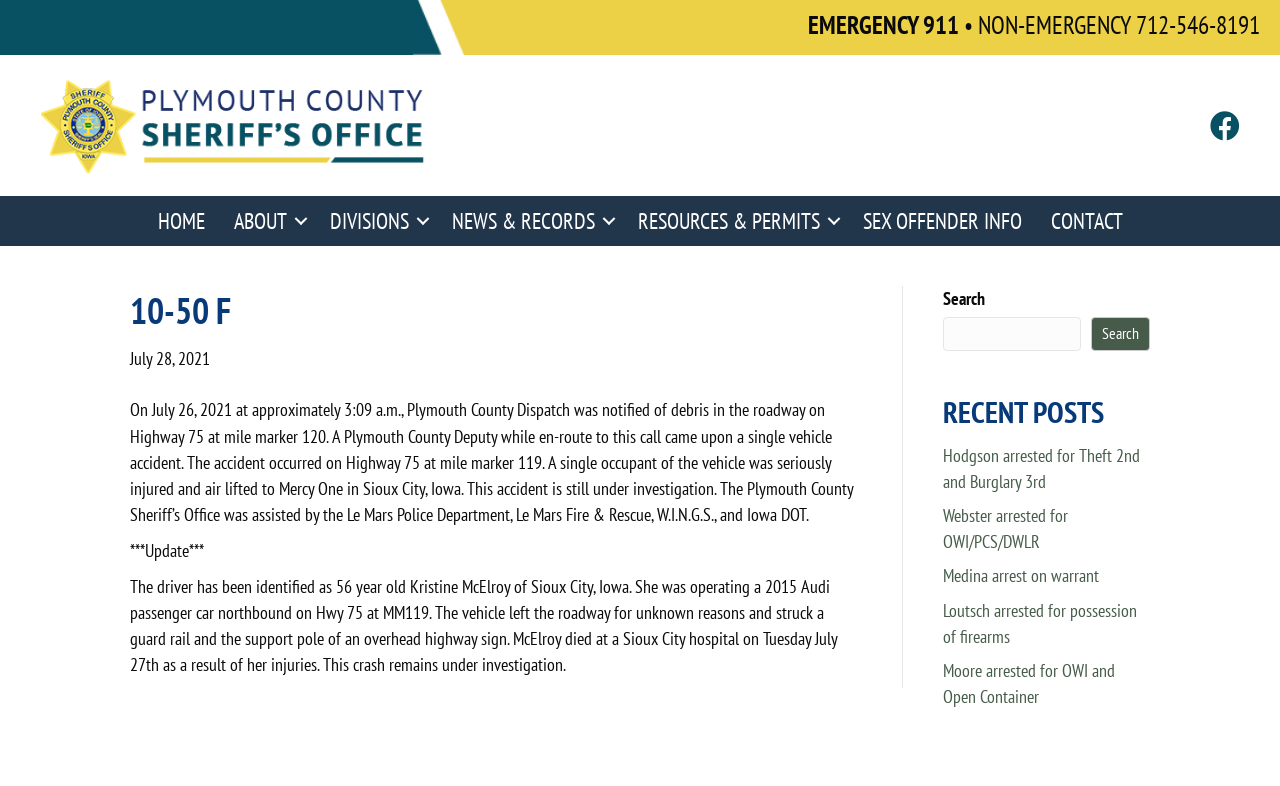Generate a comprehensive description of the webpage content.

The webpage is the official website of the Plymouth County Sheriff's Office. At the top, there is a header section with the office's name and a logo on the left, accompanied by a navigation menu on the right. The menu has several links, including "HOME", "ABOUT", "DIVISIONS", "NEWS & RECORDS", "RESOURCES & PERMITS", "SEX OFFENDER INFO", and "CONTACT".

Below the header, there is a main content section that displays a news article. The article has a heading "10-50 F" and a subheading "July 28, 2021". The article describes an incident that occurred on July 26, 2021, where a Plymouth County Deputy responded to a call about debris in the roadway on Highway 75 and came upon a single vehicle accident. The article provides details about the accident, including the location, the injuries sustained by the driver, and the assistance provided by other law enforcement agencies.

The article is divided into two parts, with an update section that provides additional information about the driver, including their identity and the cause of the accident. The update section is marked with "***Update***" and provides further details about the investigation.

To the right of the main content section, there is a complementary section that contains a search bar and a list of recent posts. The search bar has a label "Search" and a button to submit the search query. The list of recent posts displays several links to other news articles, including "Hodgson arrested for Theft 2nd and Burglary 3rd", "Webster arrested for OWI/PCS/DWLR", and others.

At the very top of the page, there are two static text elements that display emergency contact information, including the phone number for 911 and a non-emergency number.